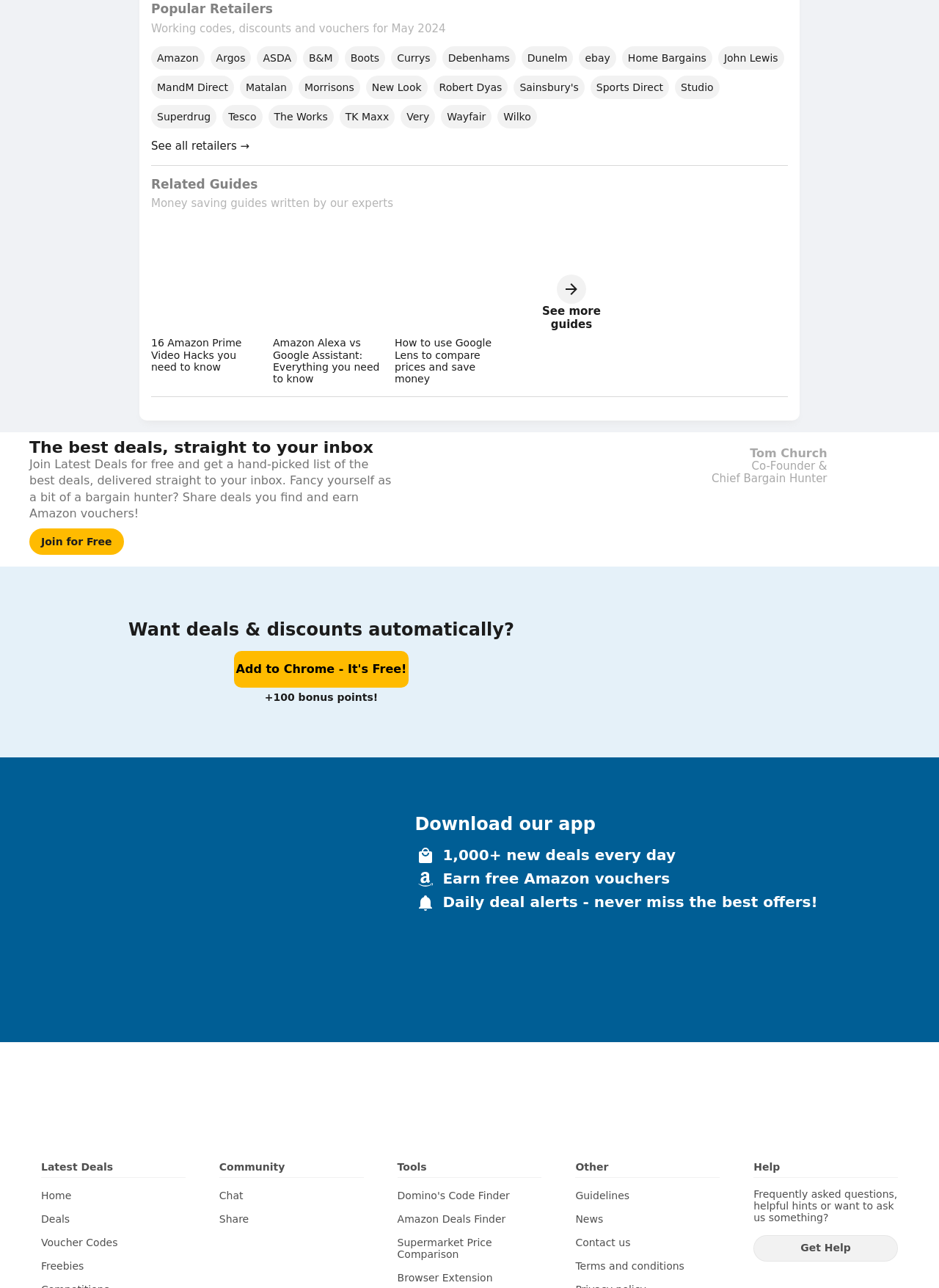Please identify the coordinates of the bounding box that should be clicked to fulfill this instruction: "Go to the home page".

[0.044, 0.923, 0.197, 0.933]